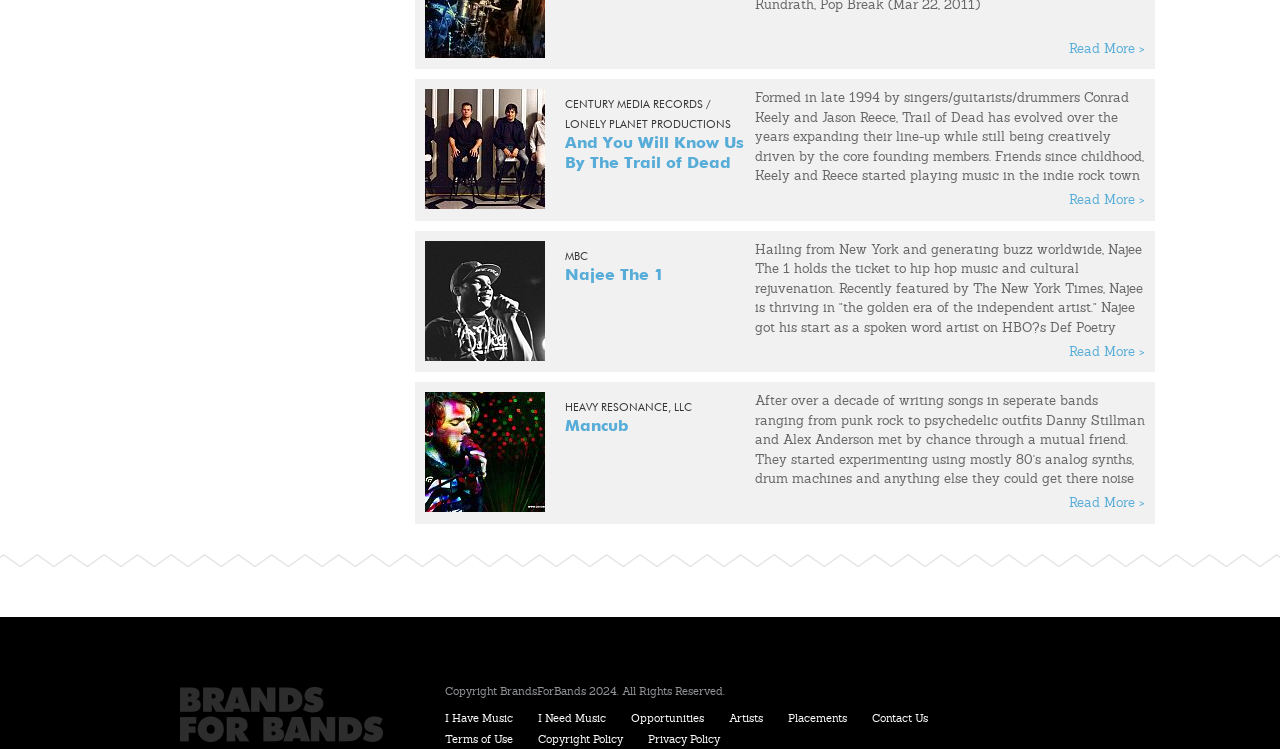Identify the bounding box for the UI element specified in this description: "Privacy Policy". The coordinates must be four float numbers between 0 and 1, formatted as [left, top, right, bottom].

[0.506, 0.982, 0.562, 0.996]